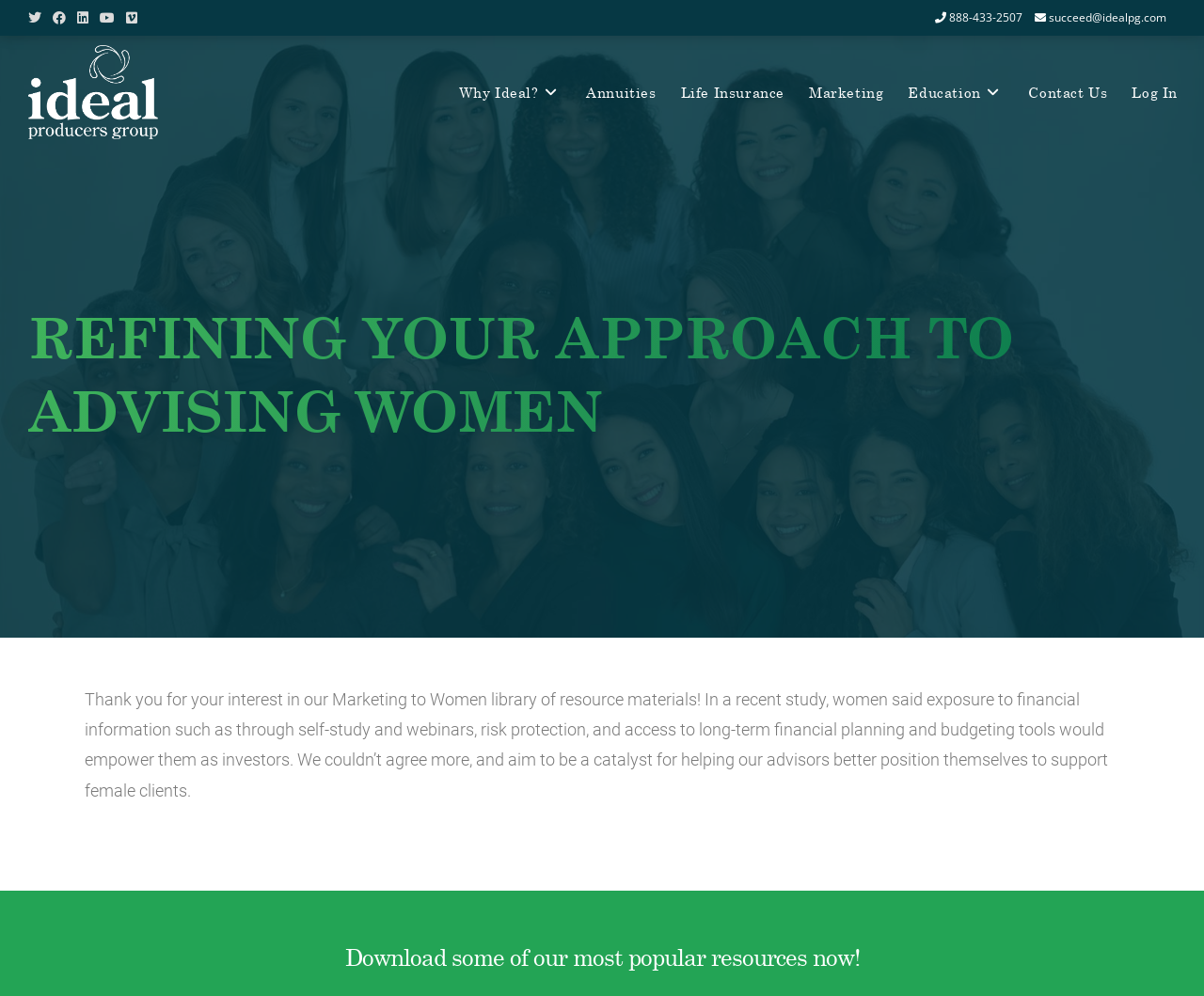Describe all visible elements and their arrangement on the webpage.

The webpage is about the resources provided by Ideal Producers Group. At the top right corner, there are two contact links: a phone number and an email address. On the top left corner, there is a list of social links, including X, Facebook, LinkedIn, Youtube, and Vimeo. 

Below the social links, there is a table with a logo of Ideal Producers Group on the left side. On the right side of the logo, there are several links to different sections of the website, including "Why Ideal?", "Annuities", "Life Insurance", "Marketing", "Education", "Contact Us", and "Log In". 

The main content of the webpage is divided into two sections. The first section has a heading "REFINING YOUR APPROACH TO ADVISING WOMEN" and a paragraph of text that discusses the importance of providing financial information and tools to women. The second section has a heading "Download some of our most popular resources now!" and likely provides links to downloadable resources, although the specific links are not described in the accessibility tree.